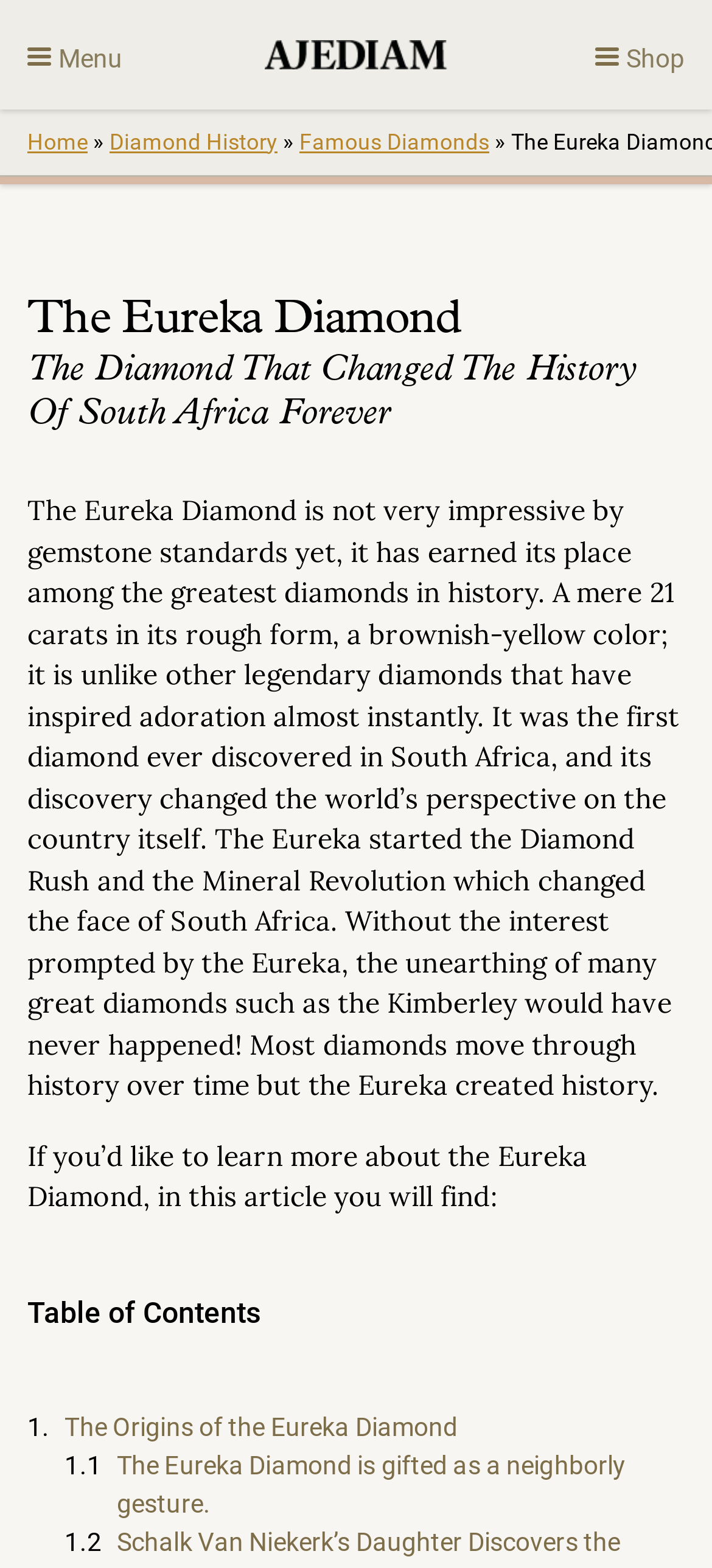Point out the bounding box coordinates of the section to click in order to follow this instruction: "Visit the 'Ajediam' homepage".

[0.371, 0.021, 0.627, 0.049]